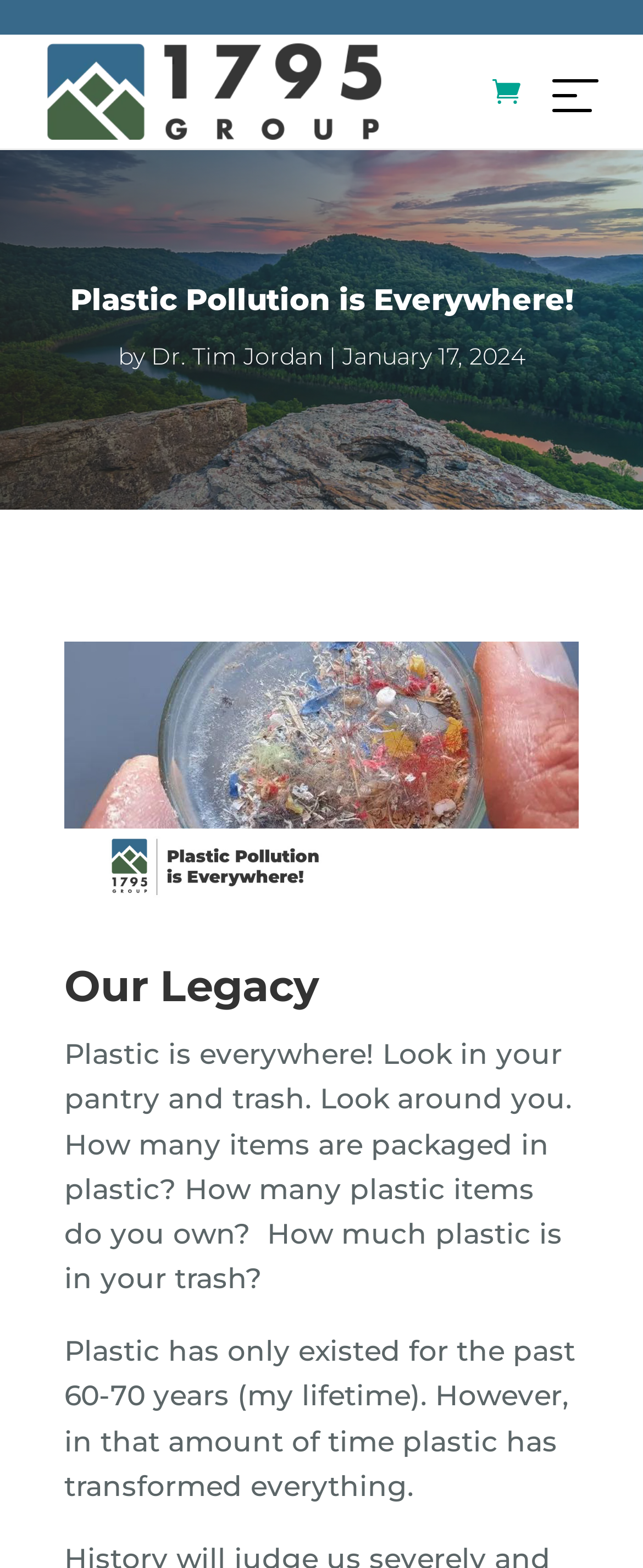Who wrote the article?
Based on the image, give a concise answer in the form of a single word or short phrase.

Dr. Tim Jordan